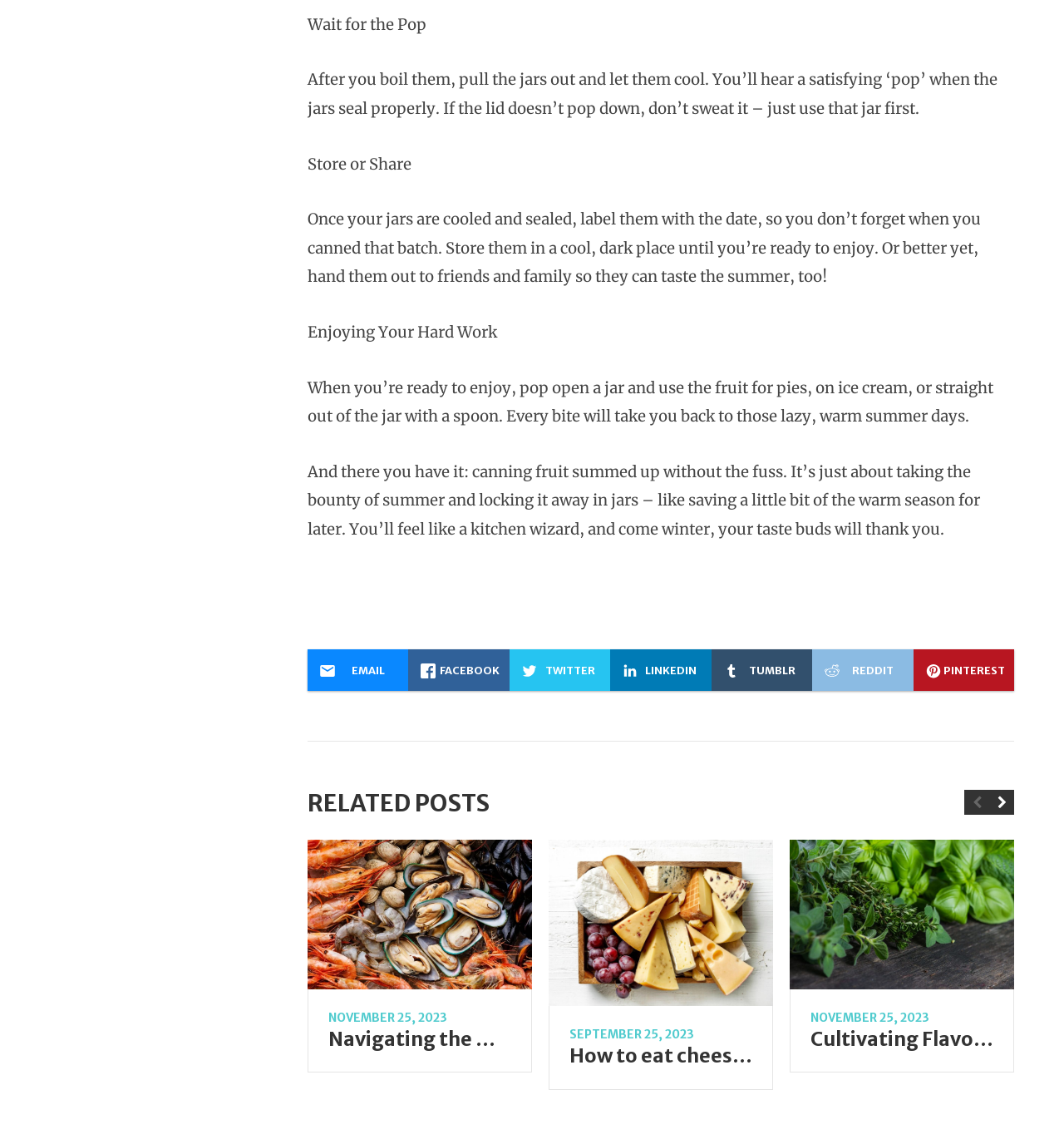Determine the bounding box coordinates of the clickable element necessary to fulfill the instruction: "Click the FACEBOOK link". Provide the coordinates as four float numbers within the 0 to 1 range, i.e., [left, top, right, bottom].

[0.384, 0.568, 0.479, 0.604]